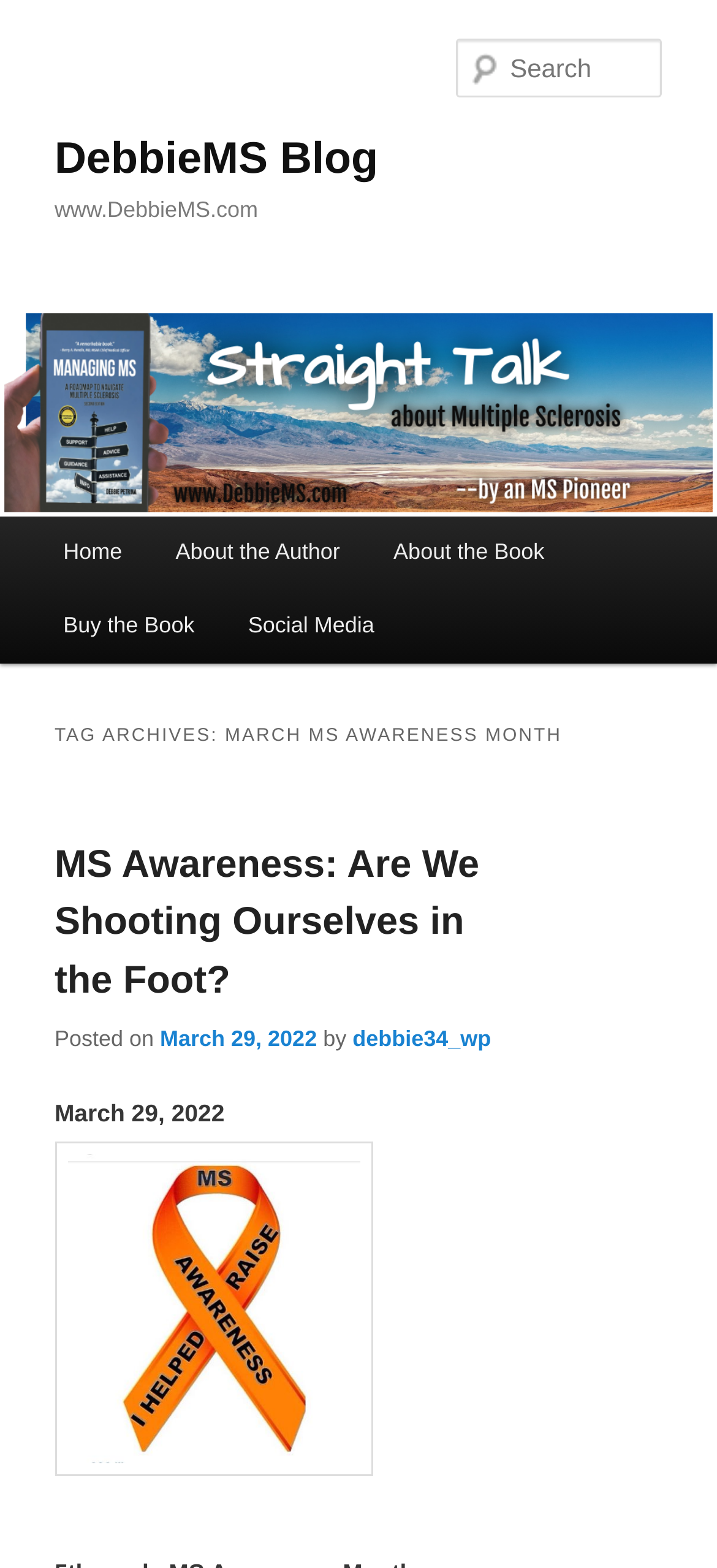Please identify the bounding box coordinates of the element's region that should be clicked to execute the following instruction: "check social media links". The bounding box coordinates must be four float numbers between 0 and 1, i.e., [left, top, right, bottom].

[0.309, 0.376, 0.559, 0.423]